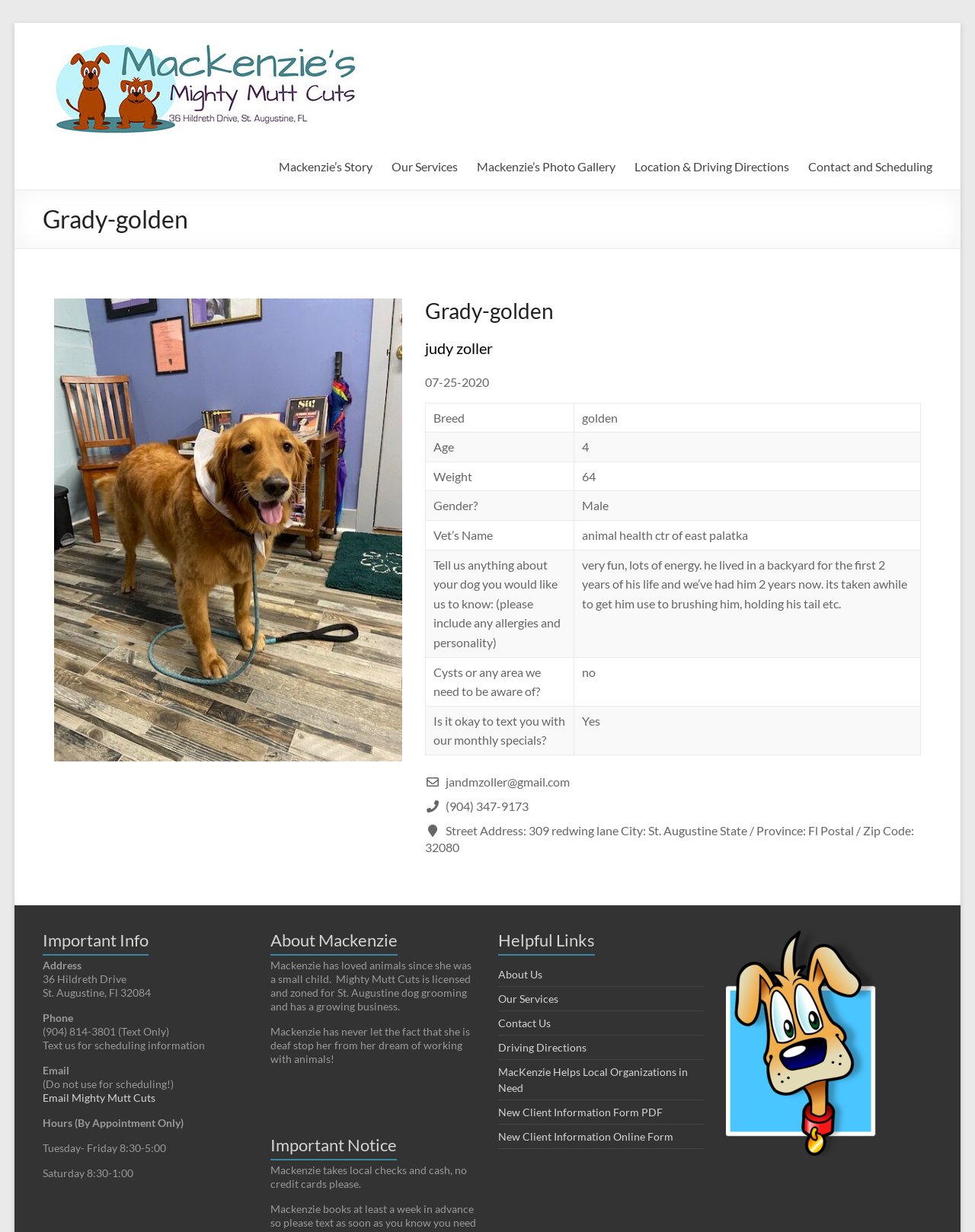Locate the bounding box coordinates of the item that should be clicked to fulfill the instruction: "View 'Our Services'".

[0.401, 0.126, 0.469, 0.145]